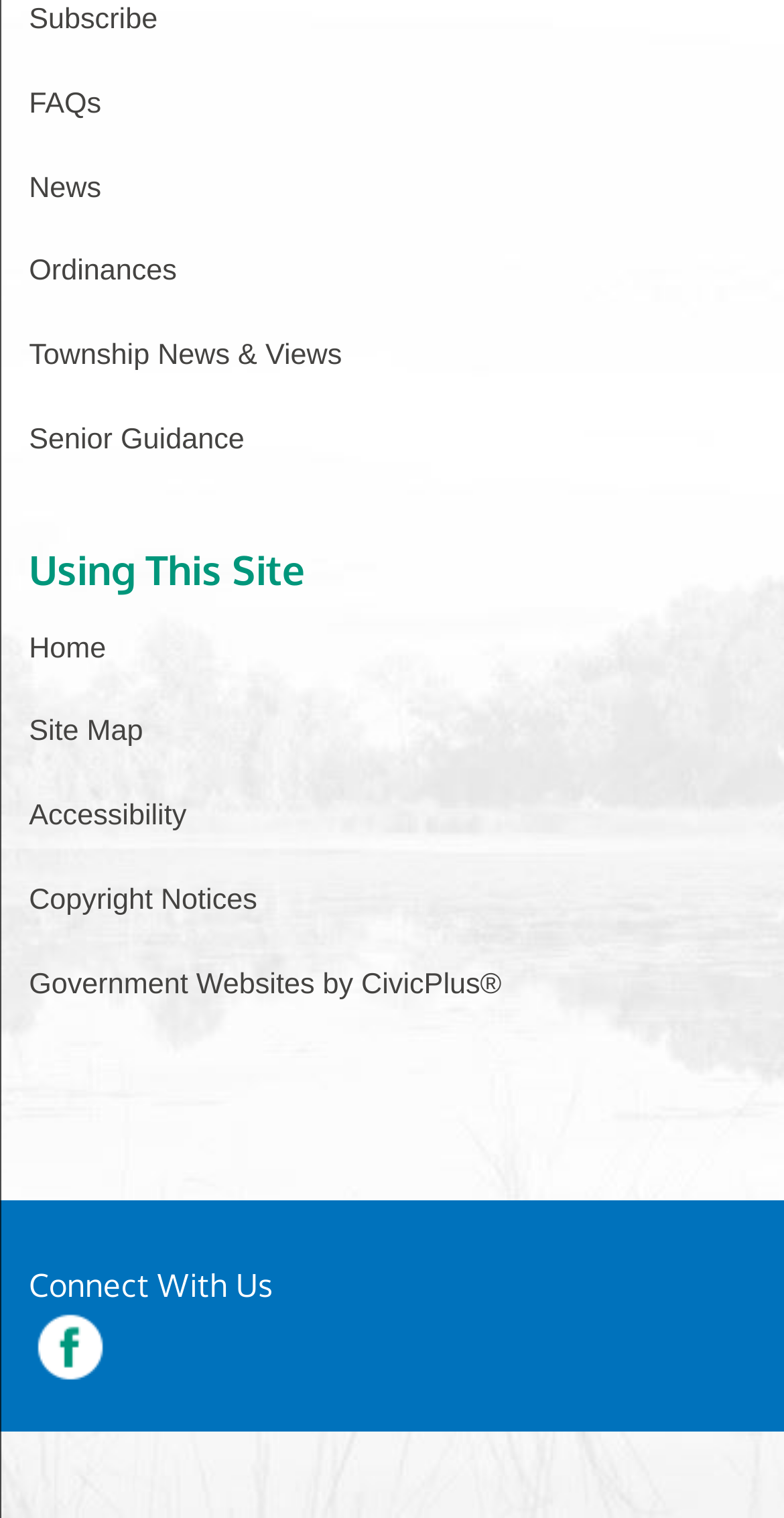What is the last link in the 'Using This Site' section?
Answer the question with as much detail as you can, using the image as a reference.

I looked at the 'Using This Site' section and found the links 'Using This Site', 'Home', 'Site Map', 'Accessibility', 'Copyright Notices', and 'Government Websites by CivicPlus'. The last link in this section is 'Government Websites by CivicPlus'.